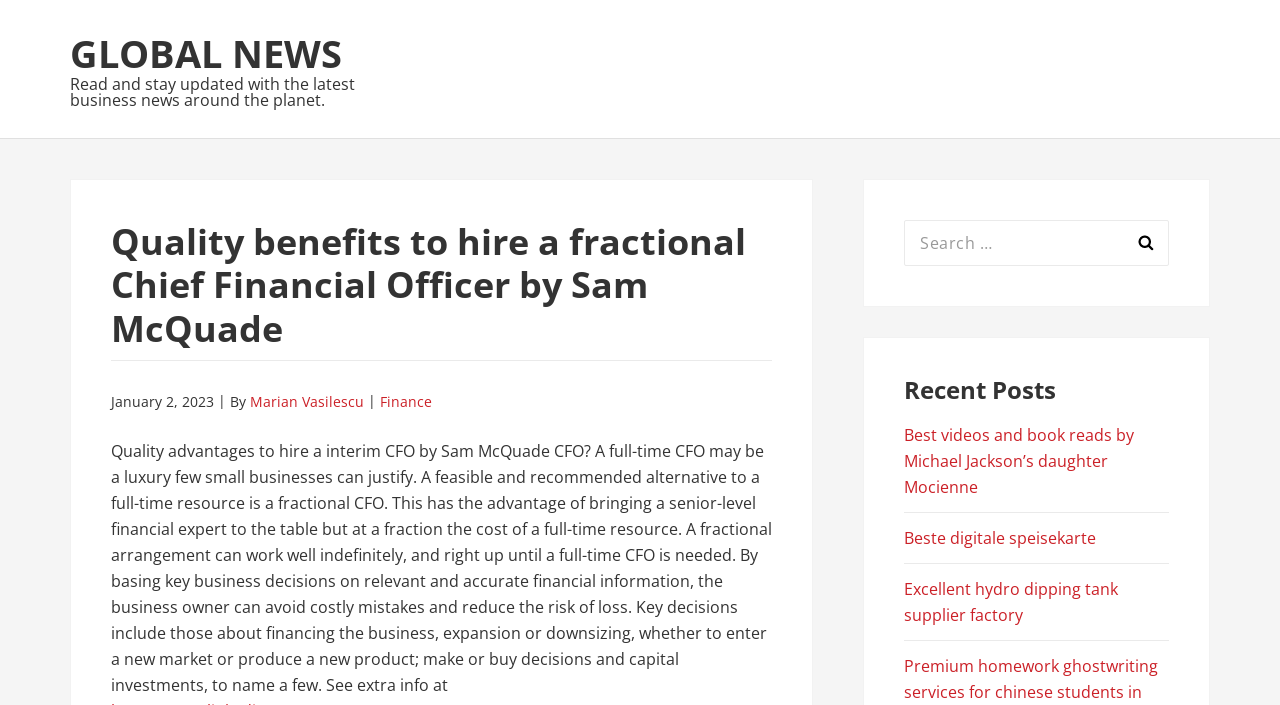Please identify the bounding box coordinates of the element I should click to complete this instruction: 'Learn about quality benefits to hire a fractional CFO'. The coordinates should be given as four float numbers between 0 and 1, like this: [left, top, right, bottom].

[0.087, 0.312, 0.603, 0.496]